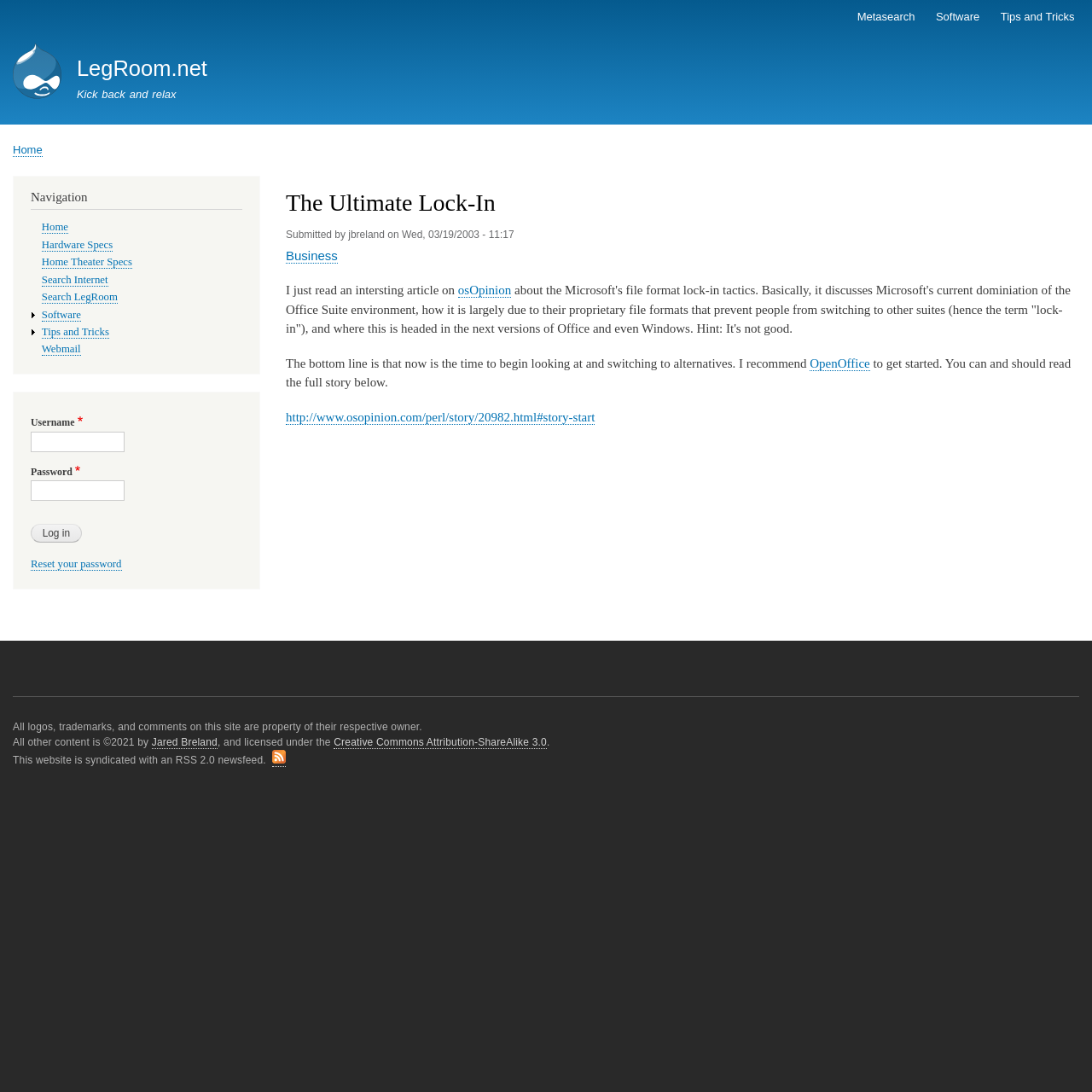Determine the bounding box coordinates for the UI element described. Format the coordinates as (top-left x, top-left y, bottom-right x, bottom-right y) and ensure all values are between 0 and 1. Element description: Creative Commons Attribution-ShareAlike 3.0

[0.306, 0.674, 0.501, 0.686]